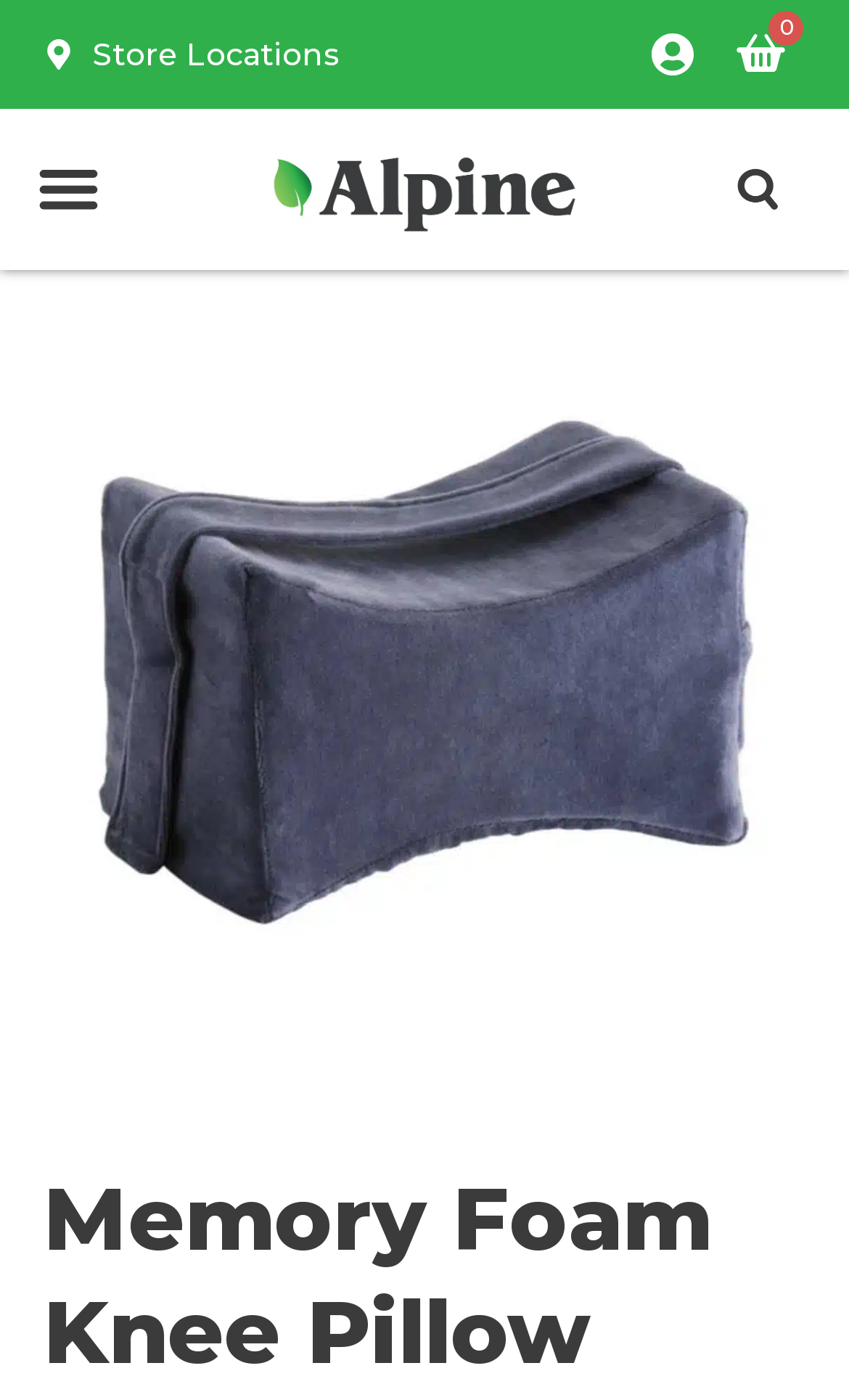What is the purpose of the button with a magnifier icon?
Based on the image, please offer an in-depth response to the question.

I determined the answer by looking at the button element with the description 'Search magnifier button' which is located at the top of the webpage. The magnifier icon is commonly used to represent a search function, so it is likely that this button is used to initiate a search.